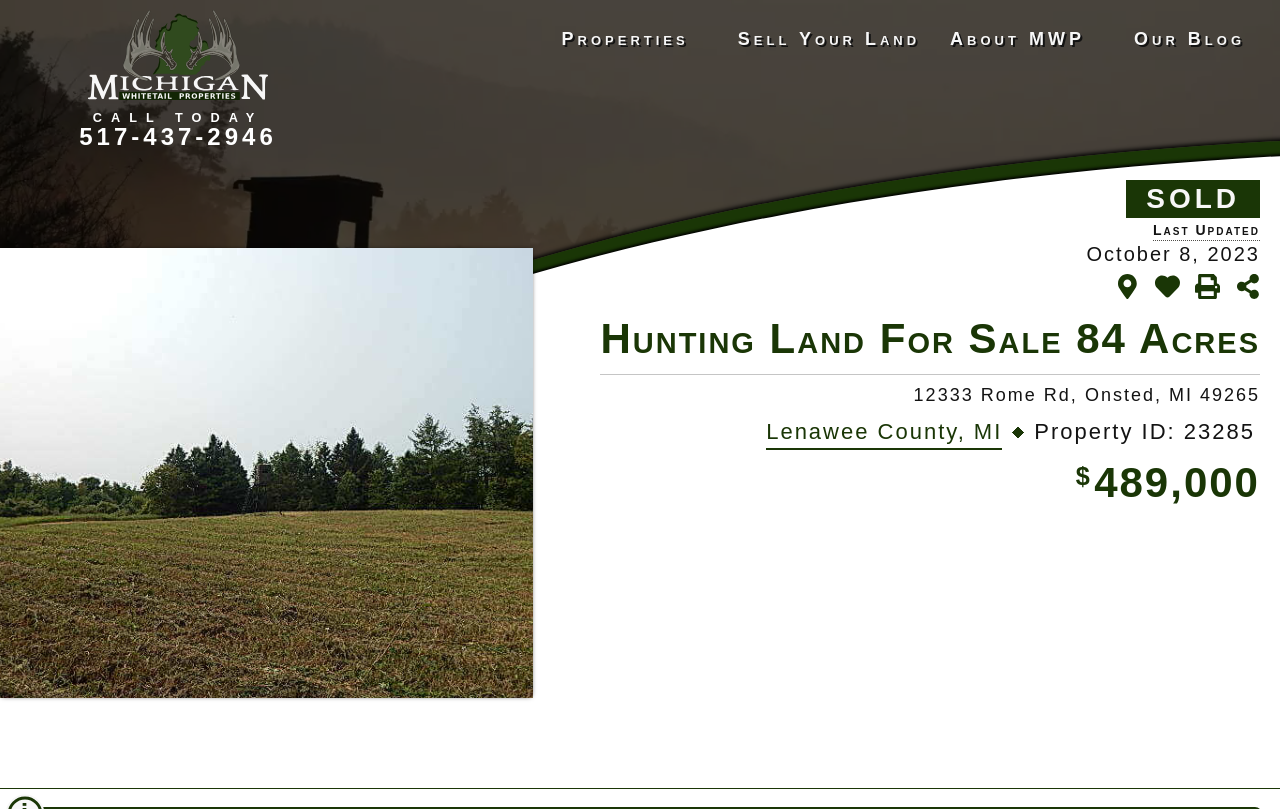Please provide a comprehensive answer to the question based on the screenshot: What is the location of this property?

I found the location of the property by looking at the text elements on the webpage. Specifically, I found the text '12333 Rome Rd, Onsted, MI 49265' which indicates the address of the property.